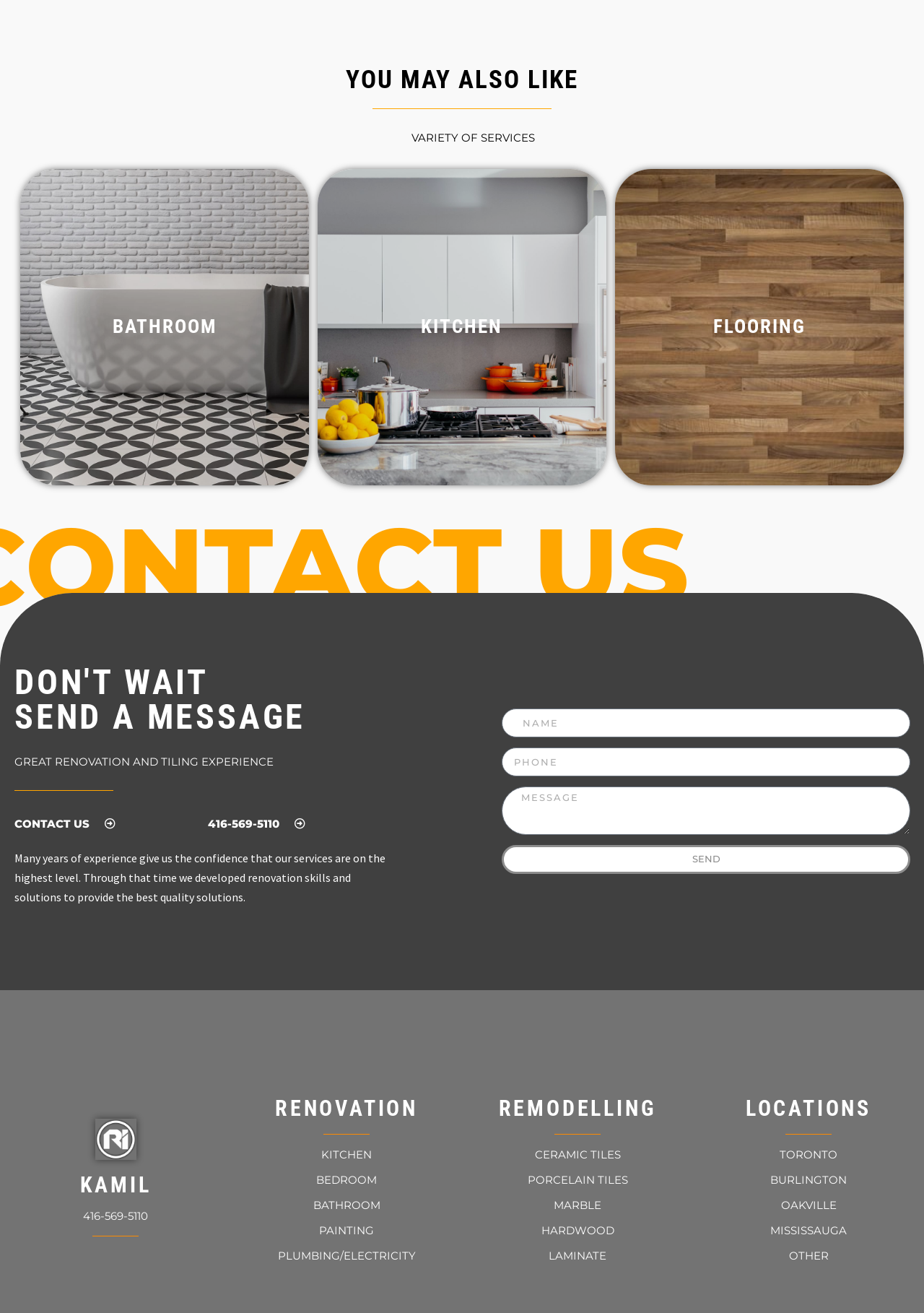Identify the bounding box coordinates of the section that should be clicked to achieve the task described: "Click the 'KITCHEN' link".

[0.348, 0.874, 0.402, 0.885]